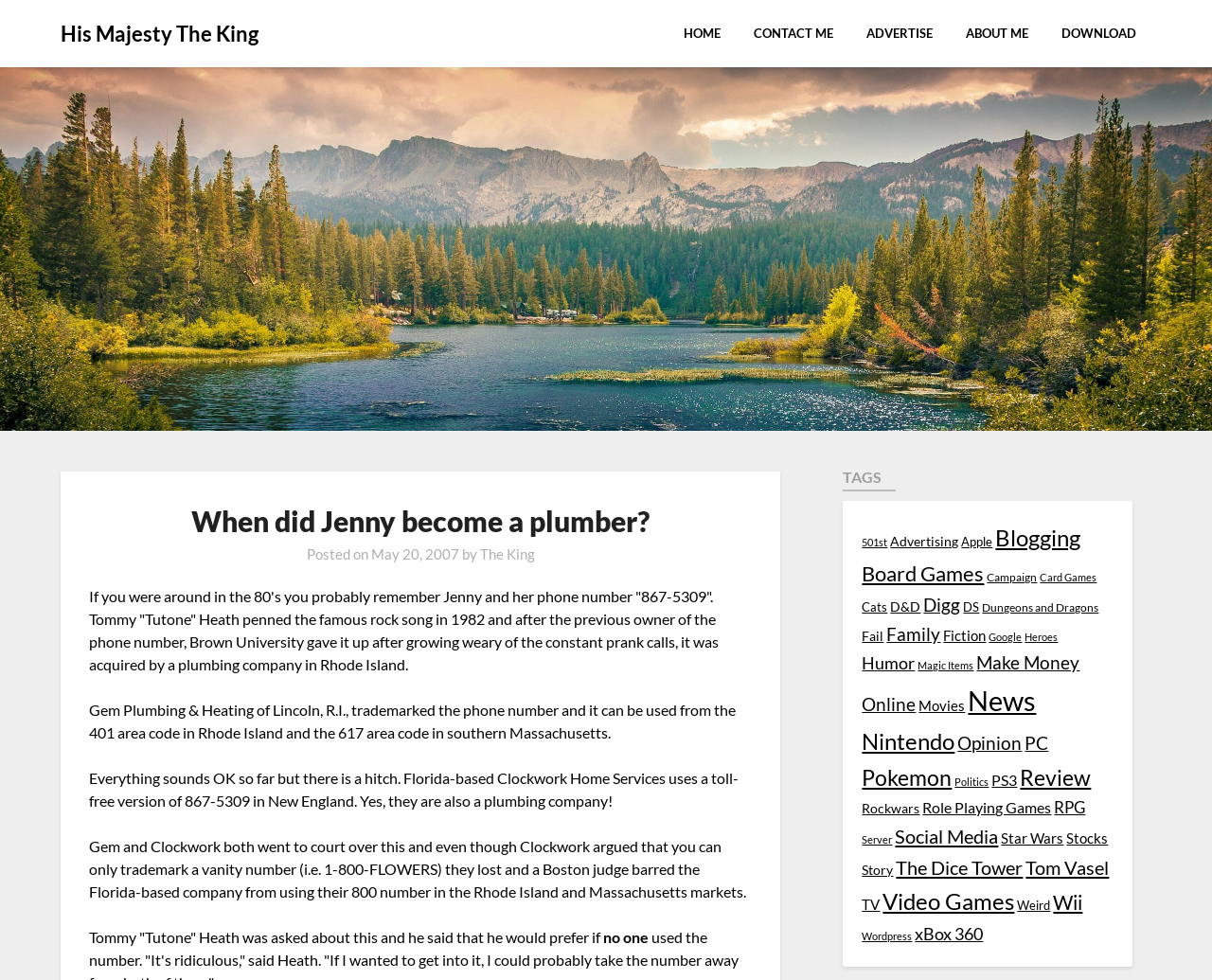Who penned the famous rock song in 1982?
Please provide a single word or phrase as your answer based on the screenshot.

Tommy 'Tutone' Heath